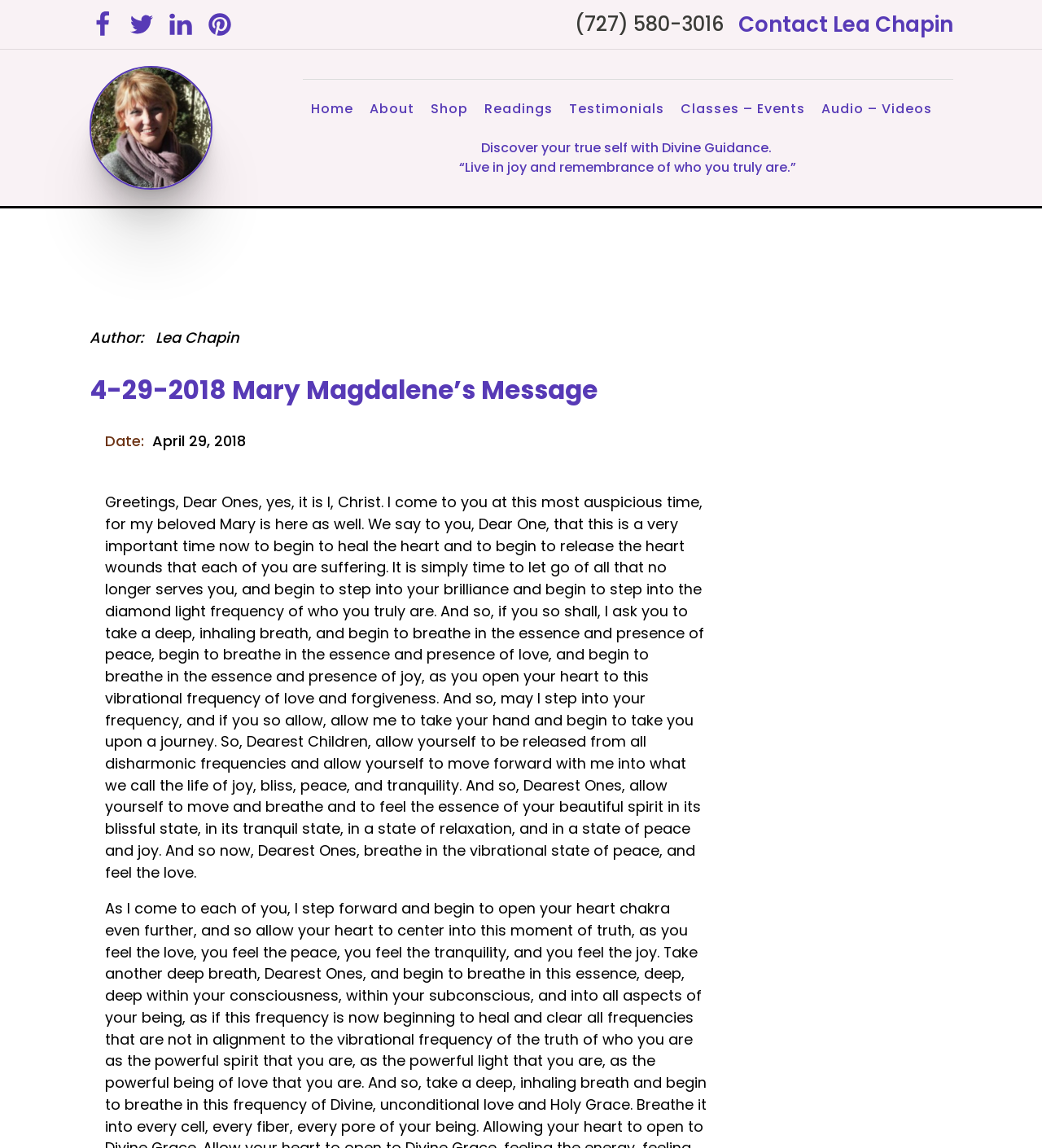What is the author of the message?
Answer the question using a single word or phrase, according to the image.

Lea Chapin